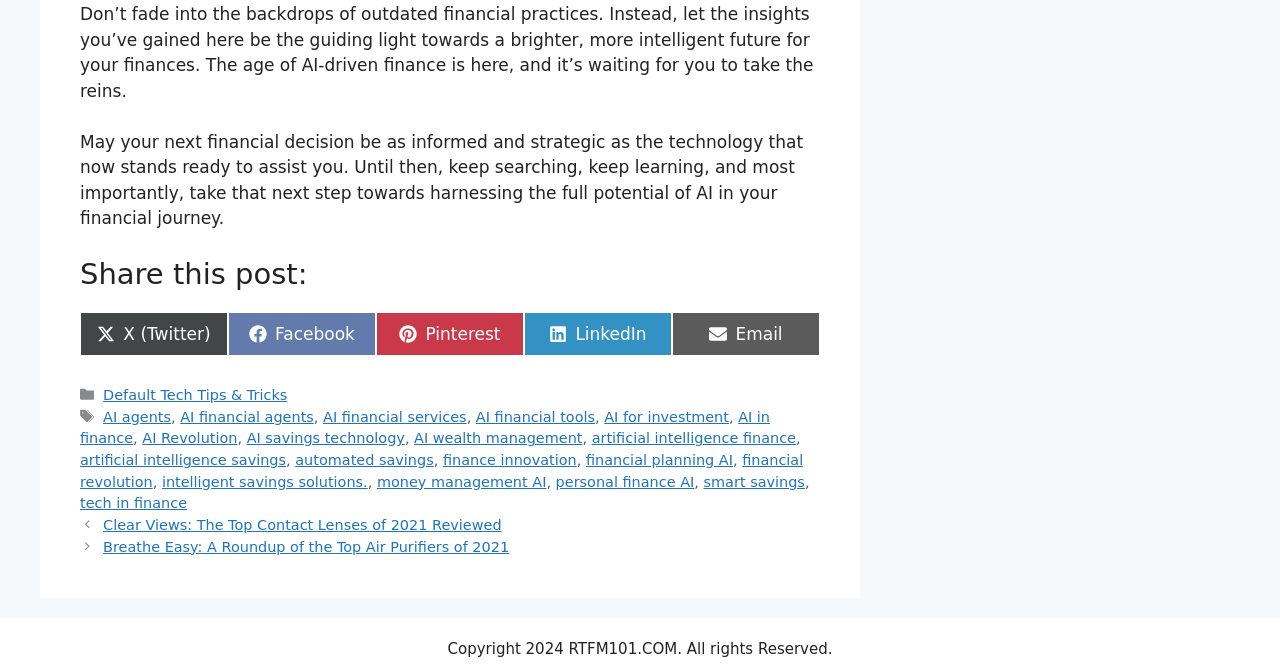Provide your answer in a single word or phrase: 
What is the category of the post?

Tech Tips & Tricks